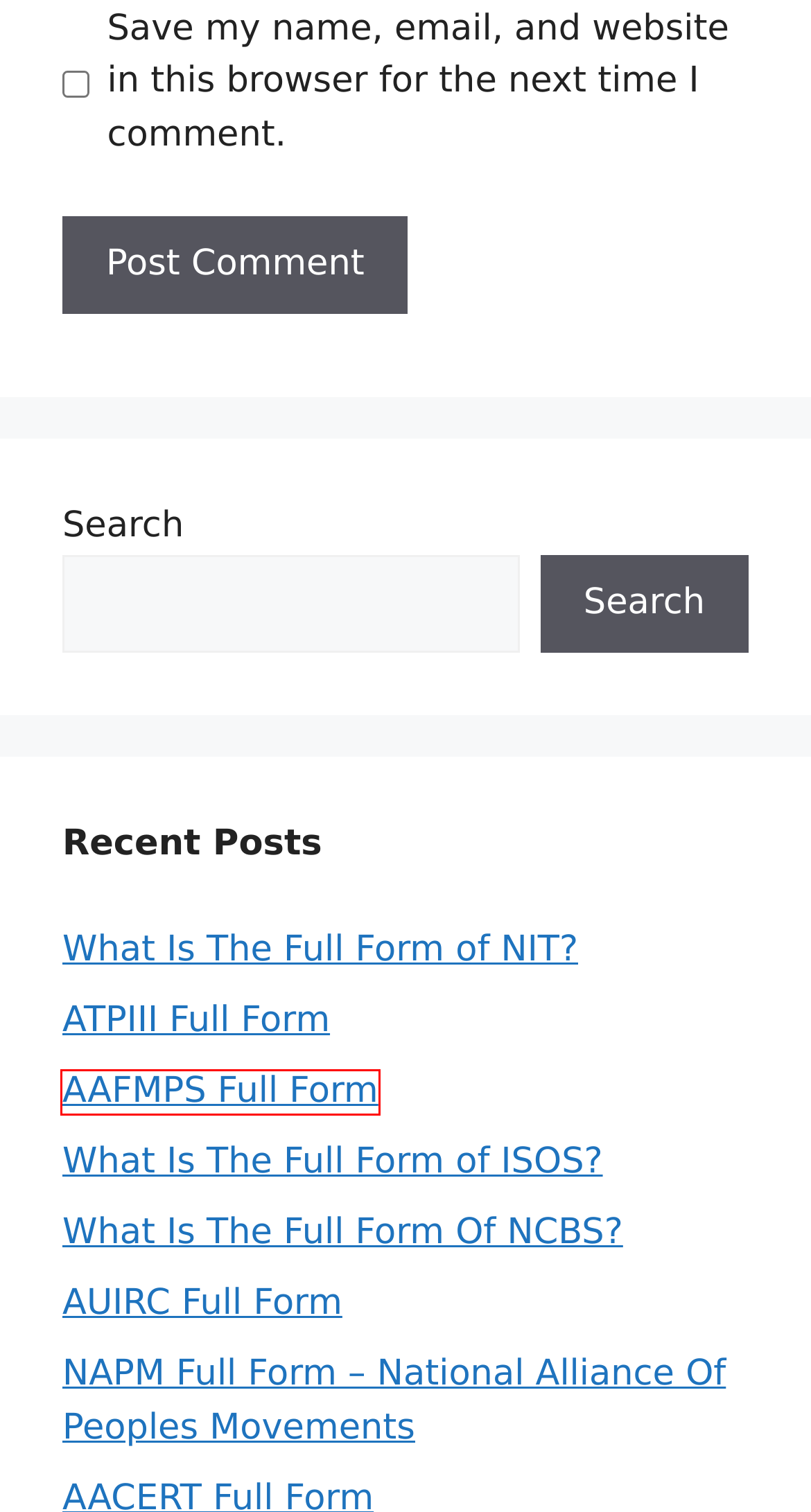You are presented with a screenshot of a webpage that includes a red bounding box around an element. Determine which webpage description best matches the page that results from clicking the element within the red bounding box. Here are the candidates:
A. What Is ISOS Full Form?
B. What Is ATPIII Full Form?
C. What Is NIT Full Form?
D. AAFMPS Full Form : Meaning & Definition
E. Kennedy Holmes Net Worth & Popularity
F. What Is NCBS Full Form? - Meaning, Stands For & Definition
G. What Is AUIRC Full Form?
H. NAPM Full Form - National Alliance Of Peoples Movements

D